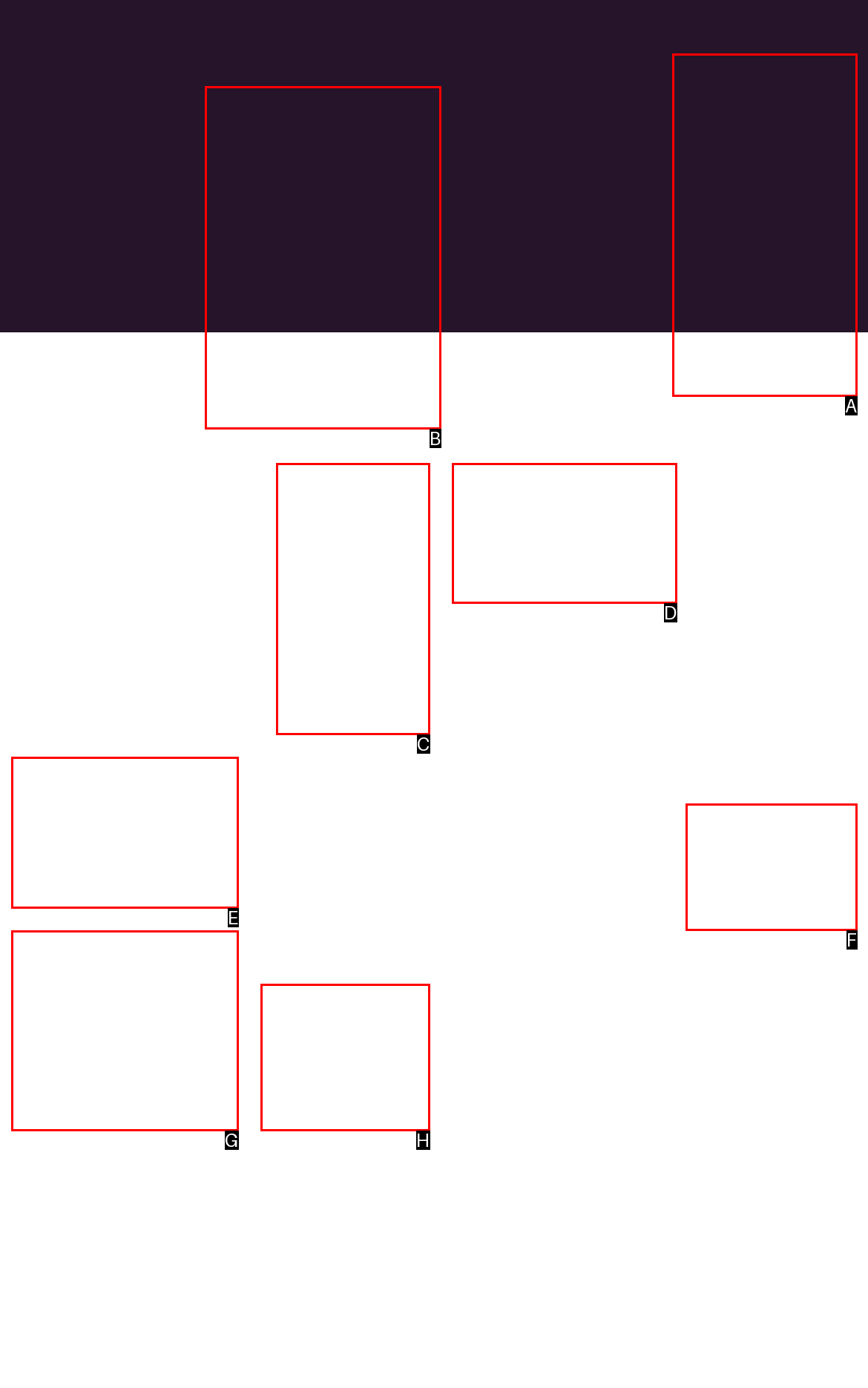Indicate which lettered UI element to click to fulfill the following task: Open image in lightbox
Provide the letter of the correct option.

B